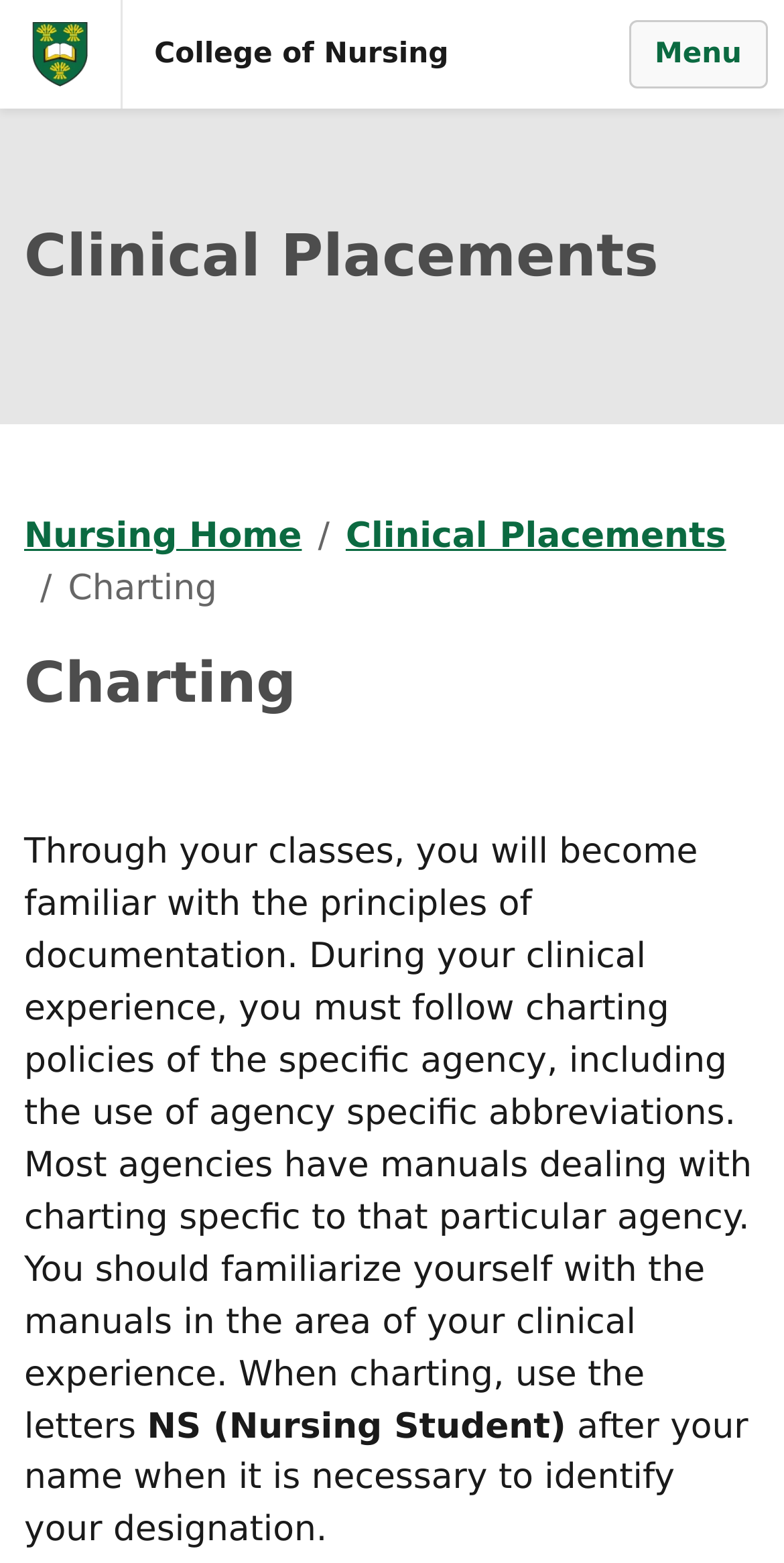Carefully examine the image and provide an in-depth answer to the question: What is the name of the college?

By looking at the top navigation bar, I can see the link 'College of Nursing' which indicates the name of the college.